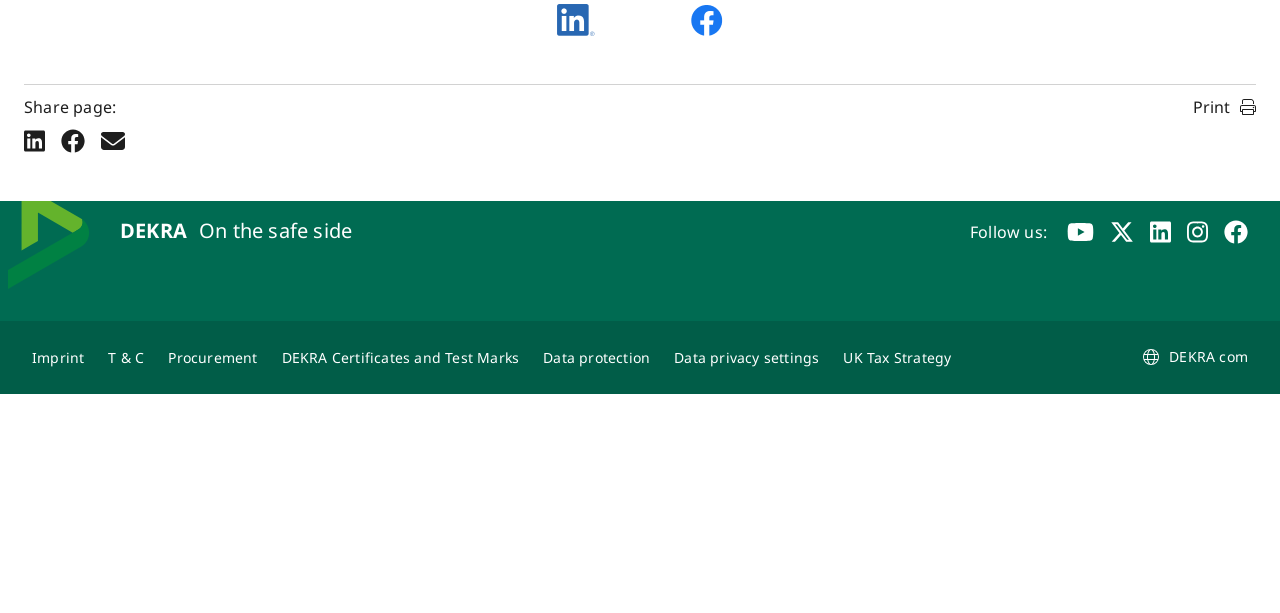Please determine the bounding box coordinates of the element's region to click in order to carry out the following instruction: "Go to Imprint". The coordinates should be four float numbers between 0 and 1, i.e., [left, top, right, bottom].

[0.025, 0.563, 0.066, 0.604]